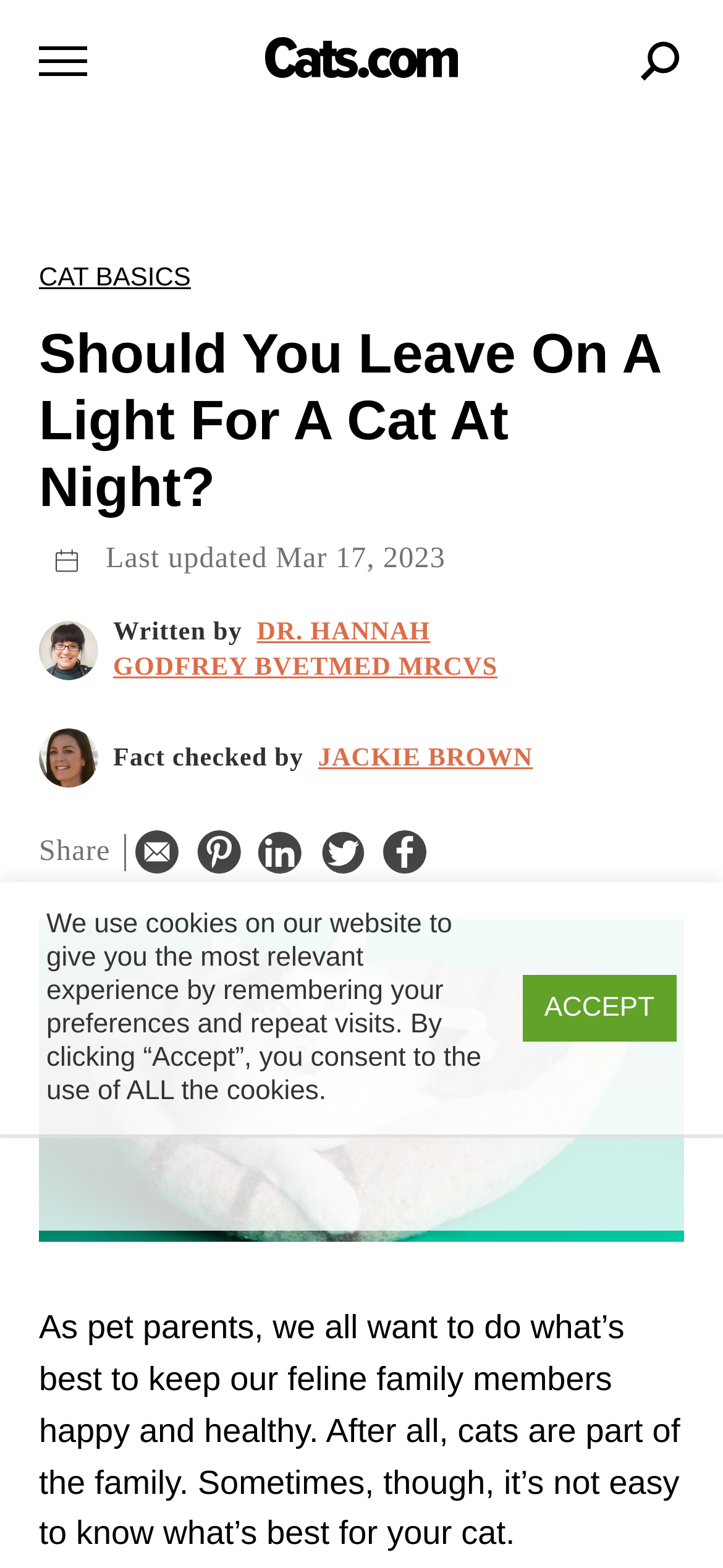What is the date of the last update?
Using the image, elaborate on the answer with as much detail as possible.

The date of the last update is mentioned in the section 'Last updated' as Mar 17, 2023, which indicates when the article was last reviewed or updated.